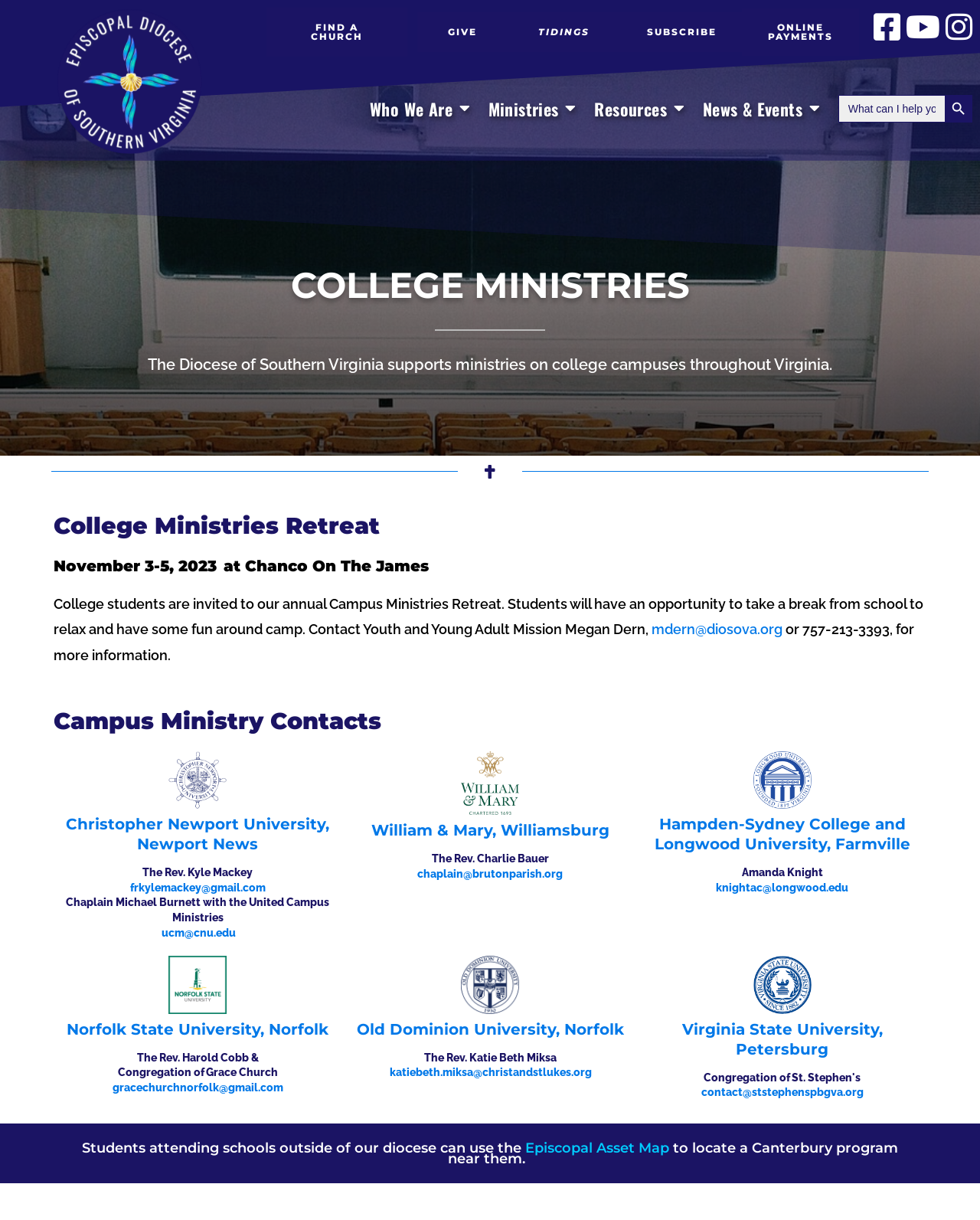Reply to the question below using a single word or brief phrase:
How many college campuses are listed?

6